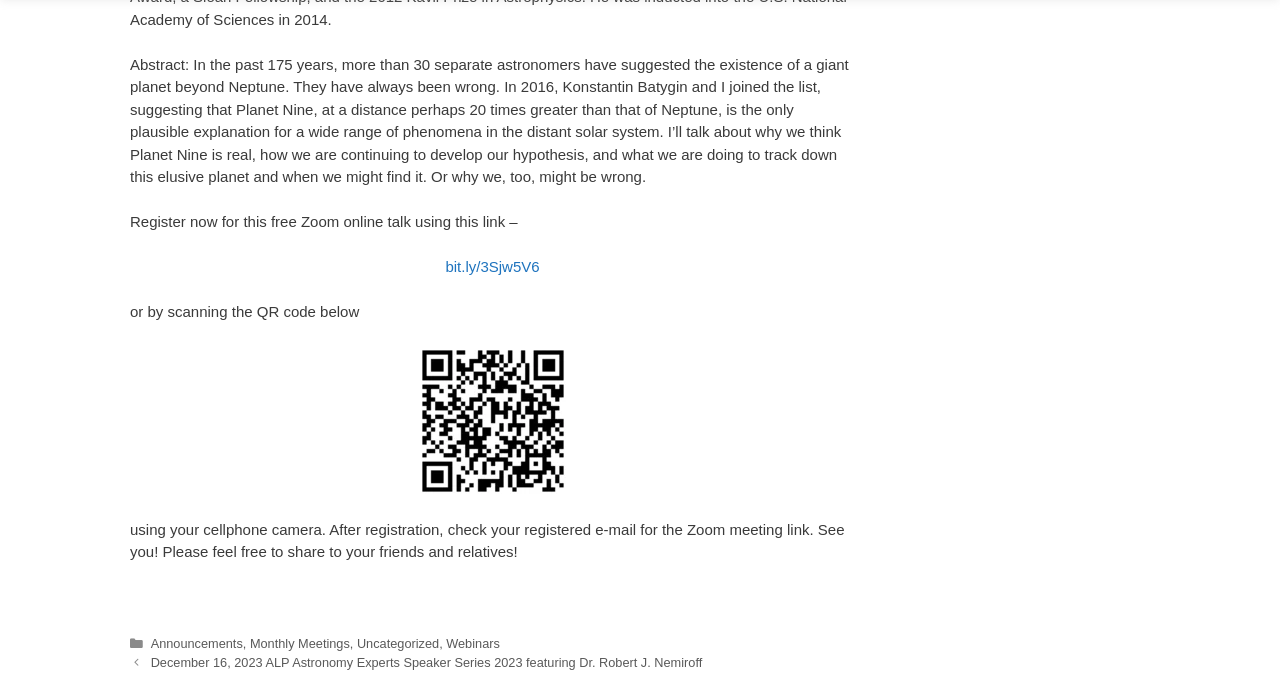Give a one-word or short-phrase answer to the following question: 
Who is the speaker for the ALP Astronomy Experts Speaker Series?

Dr. Robert J. Nemiroff